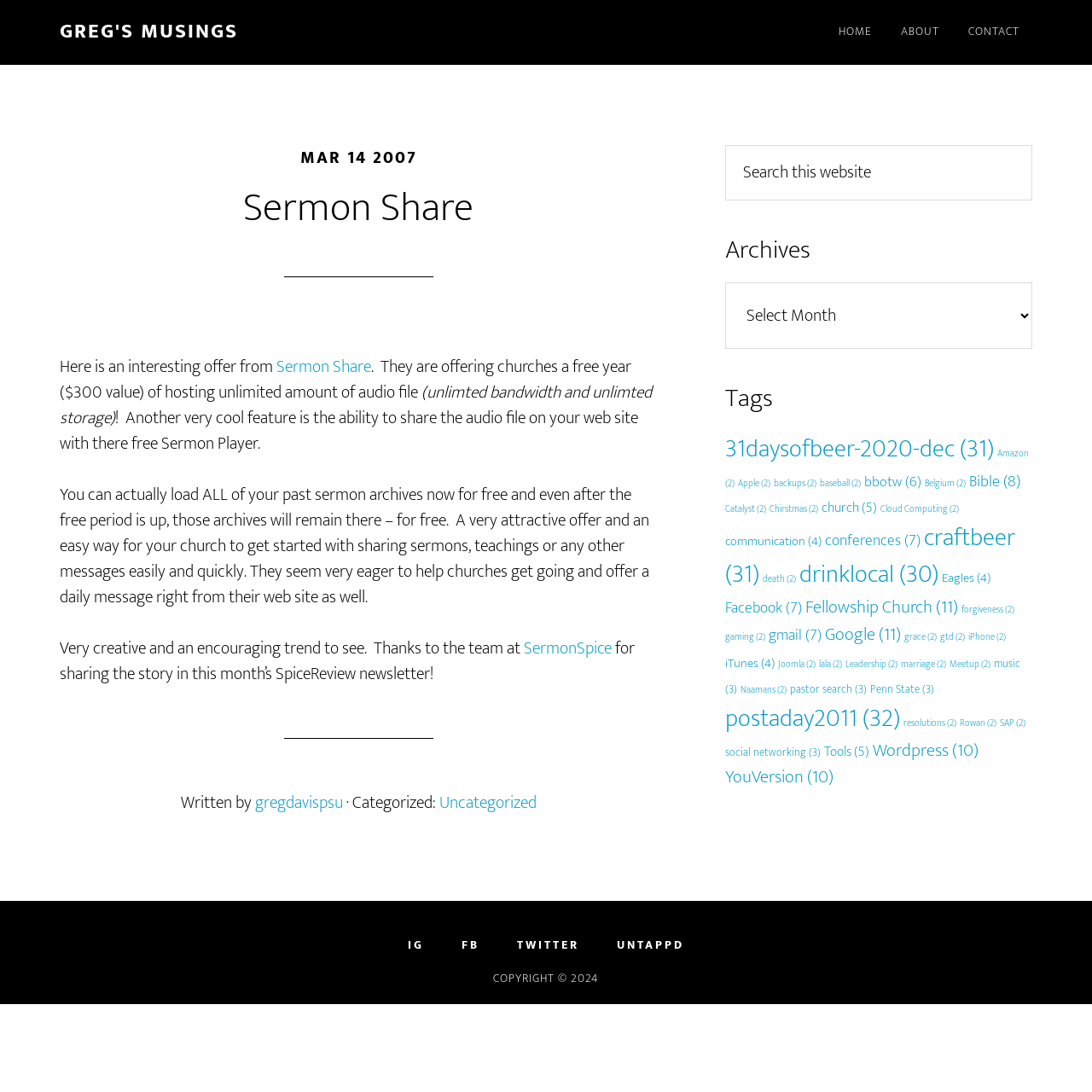Please find the bounding box coordinates (top-left x, top-left y, bottom-right x, bottom-right y) in the screenshot for the UI element described as follows: SermonSpice

[0.48, 0.58, 0.56, 0.607]